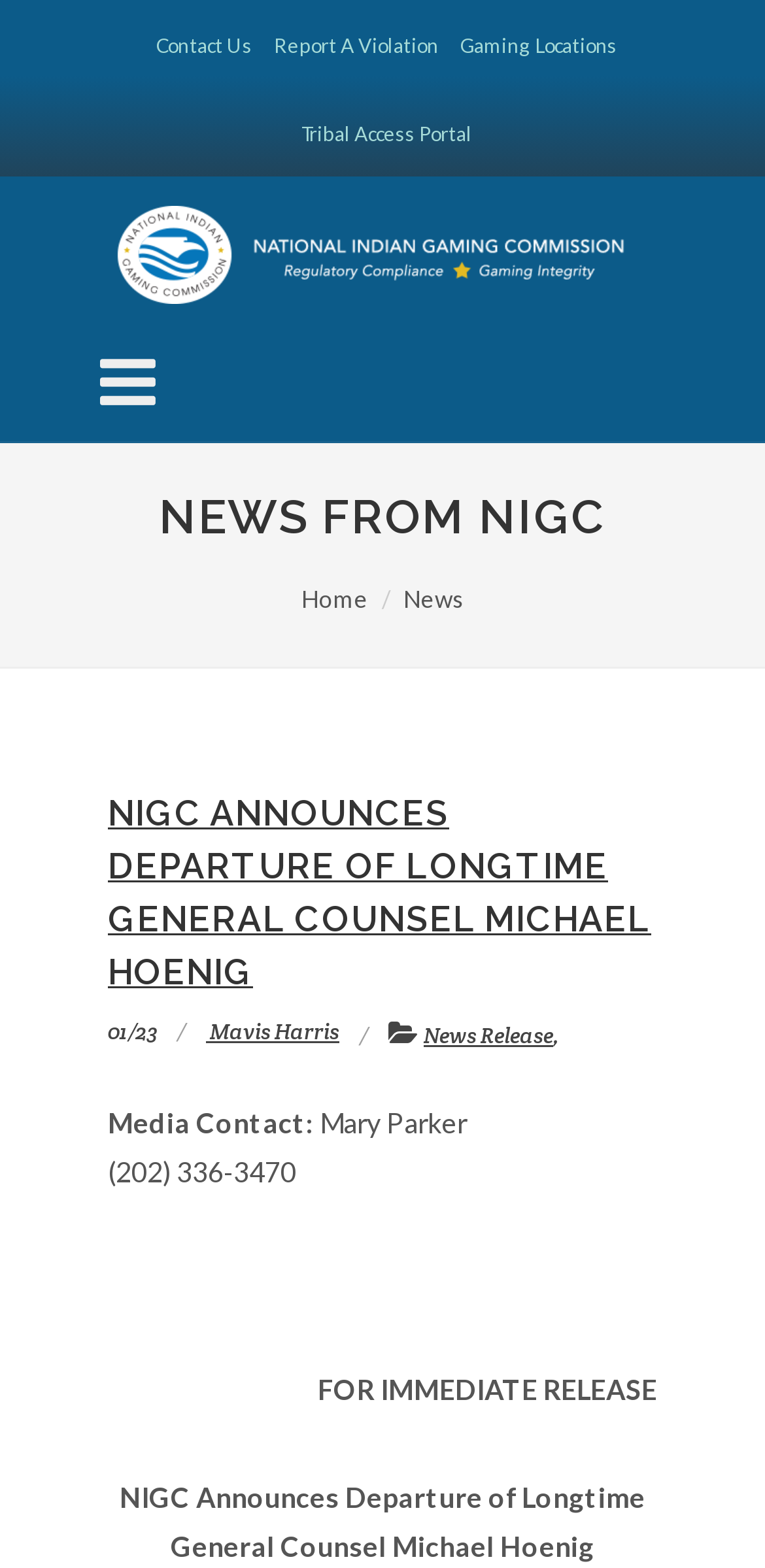Specify the bounding box coordinates of the area to click in order to execute this command: 'Visit Gaming Locations'. The coordinates should consist of four float numbers ranging from 0 to 1, and should be formatted as [left, top, right, bottom].

[0.586, 0.001, 0.822, 0.056]